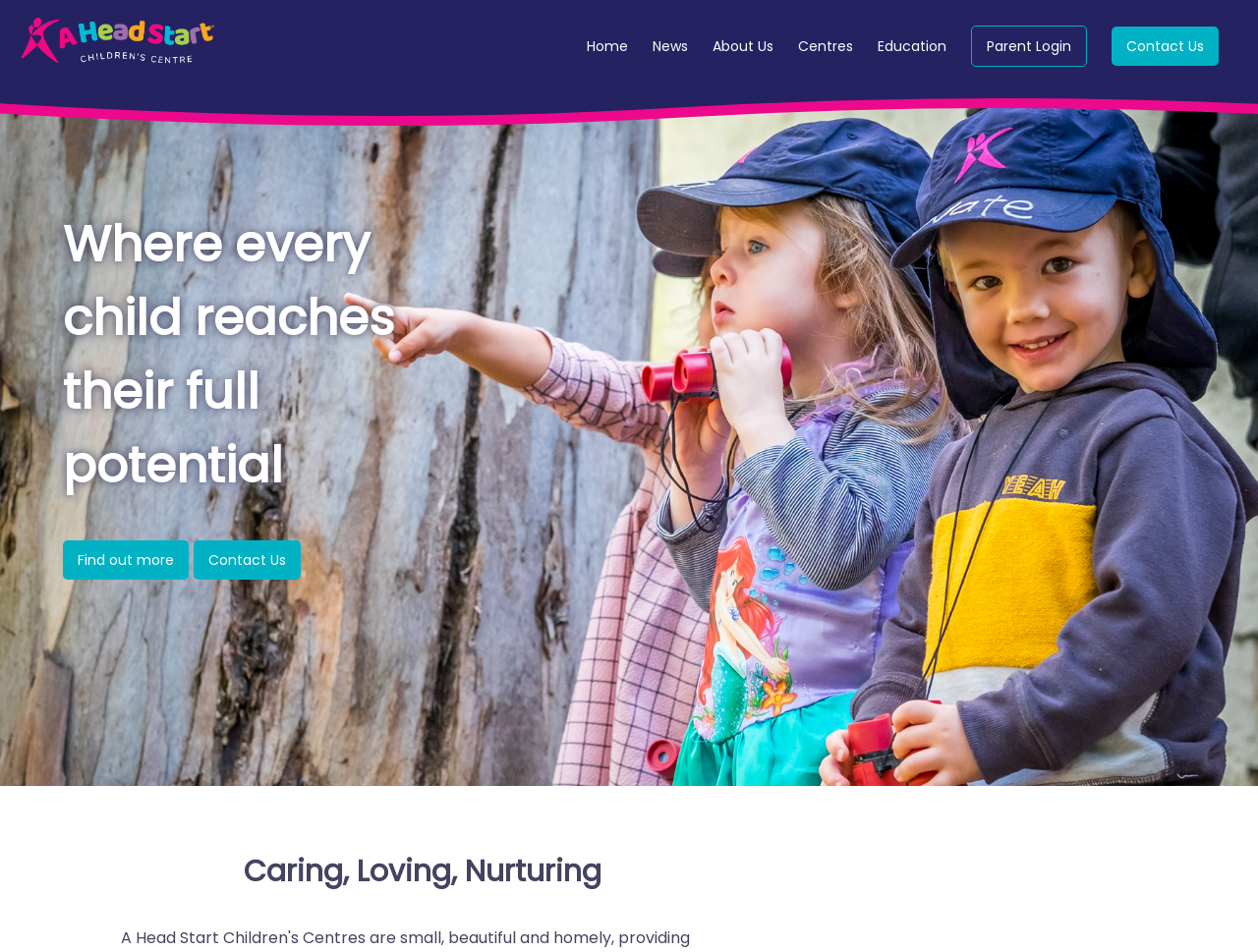Please identify the bounding box coordinates of the clickable area that will fulfill the following instruction: "go to home page". The coordinates should be in the format of four float numbers between 0 and 1, i.e., [left, top, right, bottom].

[0.016, 0.052, 0.172, 0.073]